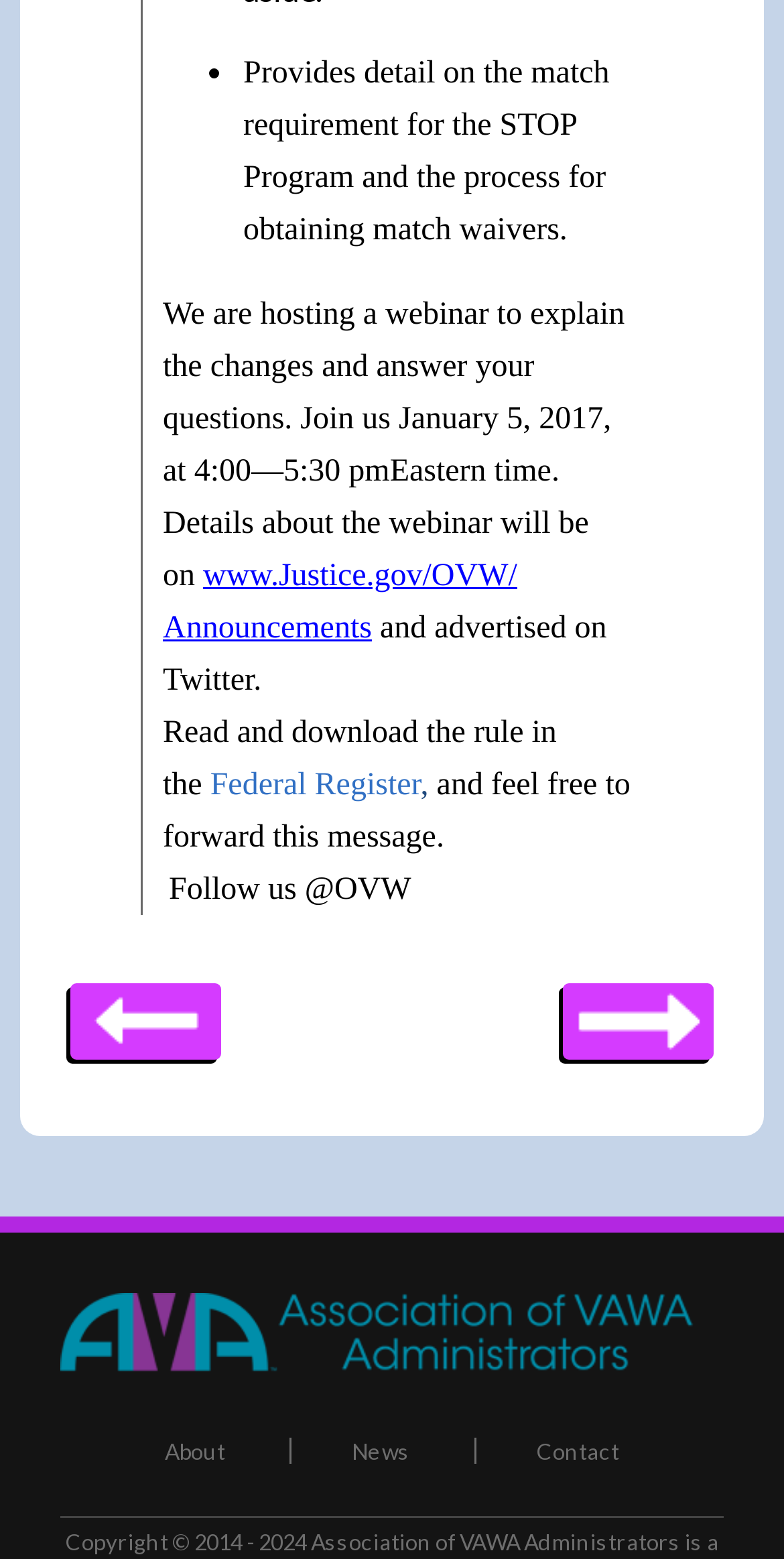Please identify the bounding box coordinates of the clickable region that I should interact with to perform the following instruction: "Join the webinar on 'January 5, 2017'". The coordinates should be expressed as four float numbers between 0 and 1, i.e., [left, top, right, bottom].

[0.509, 0.258, 0.77, 0.28]